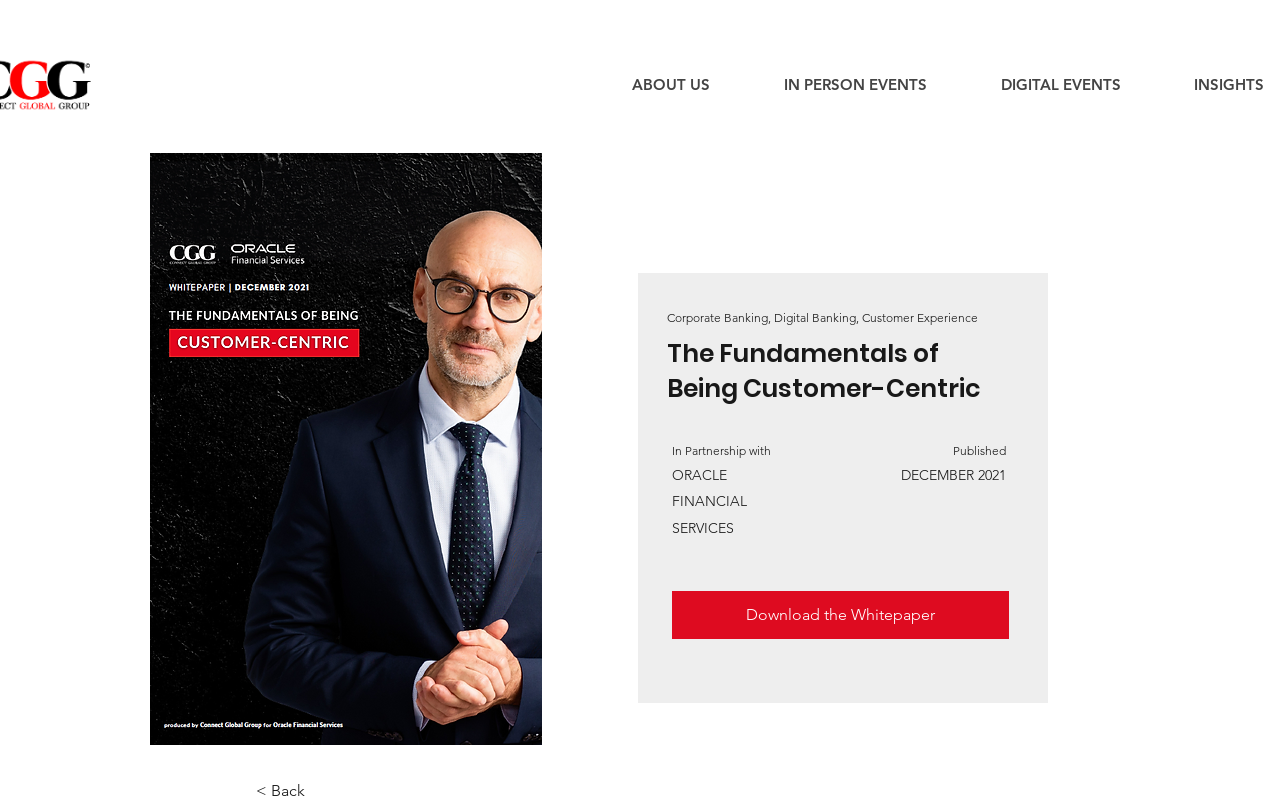Give a one-word or short phrase answer to this question: 
What is the purpose of the 'Download the Whitepaper' link?

To download the whitepaper